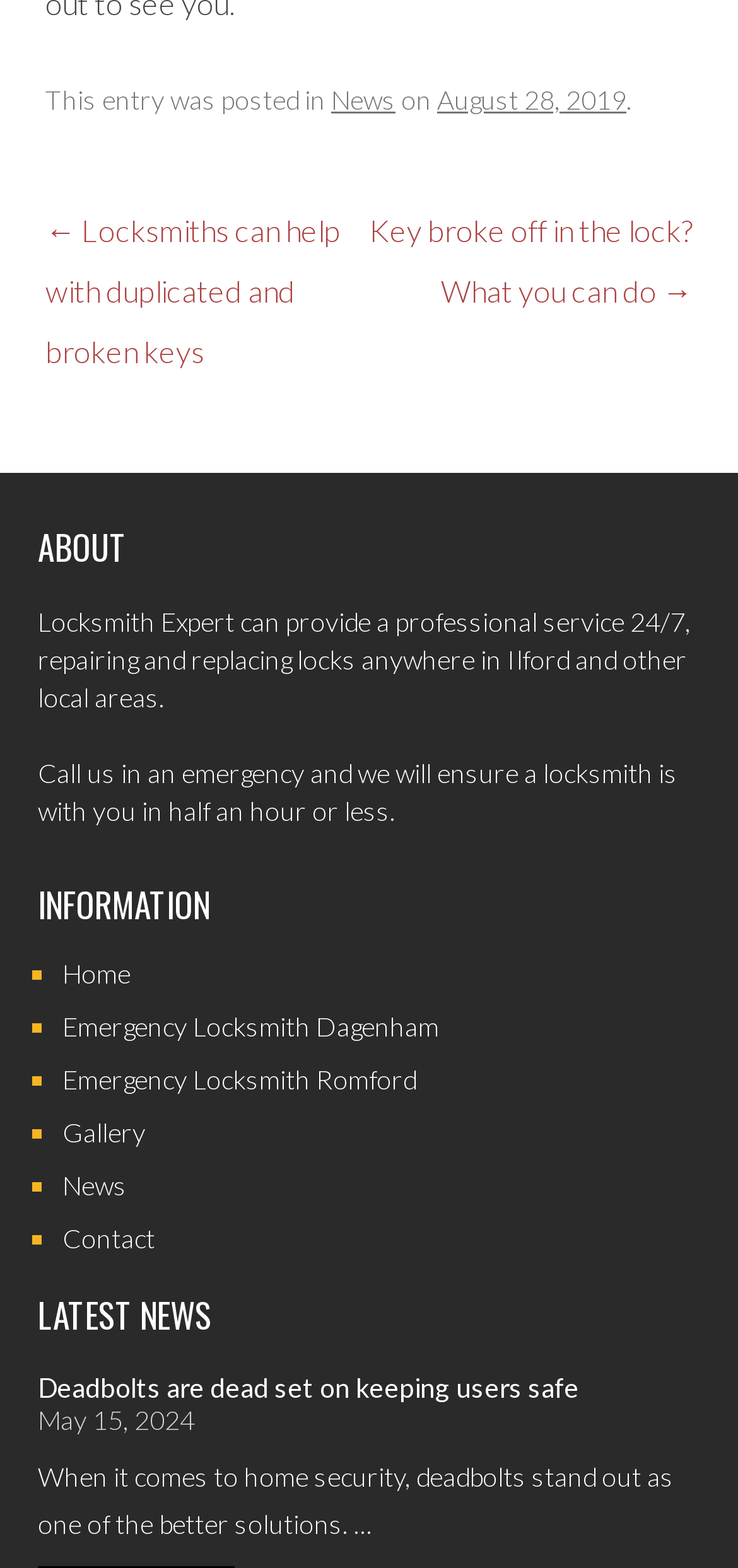What areas do they provide locksmith services to?
Provide a fully detailed and comprehensive answer to the question.

I found the answer by looking at the text in the complementary section, which mentions that Locksmith Expert provides a professional service 24/7, repairing and replacing locks anywhere in Ilford and other local areas.